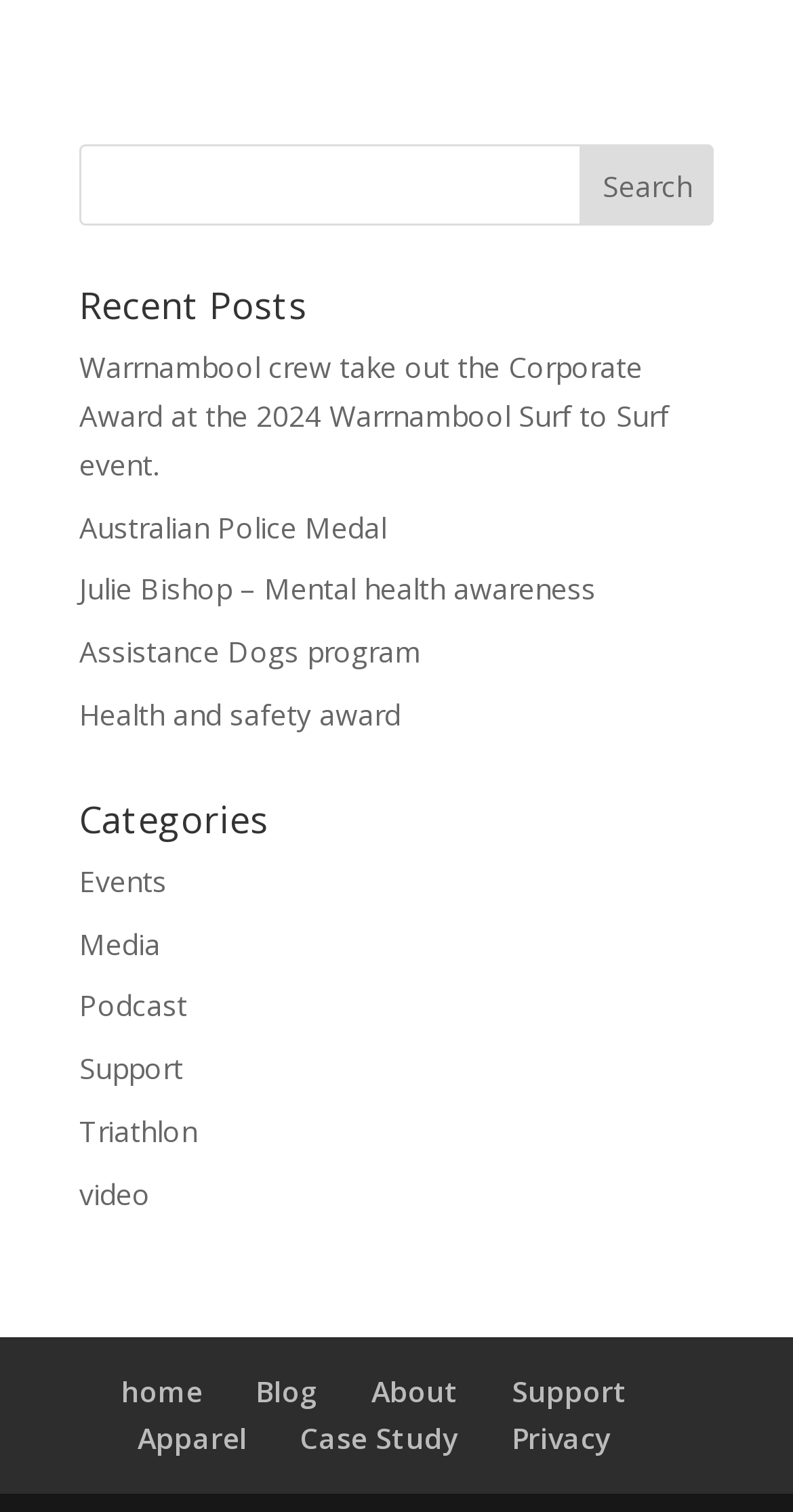What is the second recent post about?
Please provide a detailed answer to the question.

The second recent post is listed under the 'Recent Posts' heading, and its title is 'Australian Police Medal'. This suggests that the topic of the second recent post is related to the Australian Police Medal.